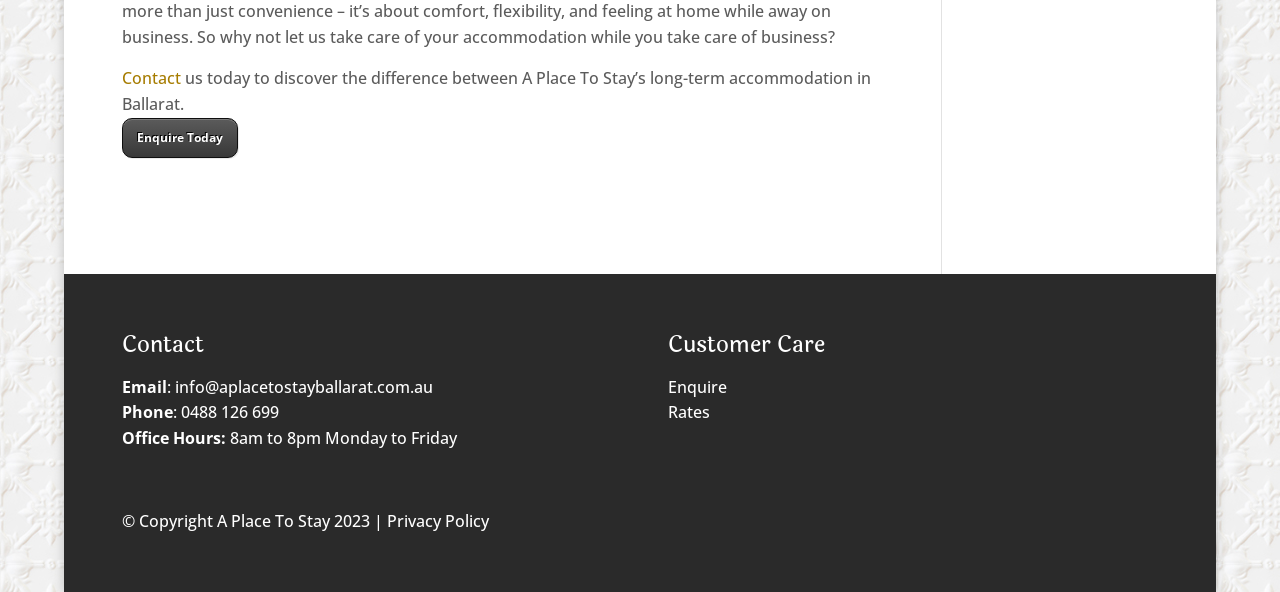Determine the bounding box coordinates for the UI element matching this description: "info@aplacetostayballarat.com.au".

[0.136, 0.635, 0.338, 0.672]